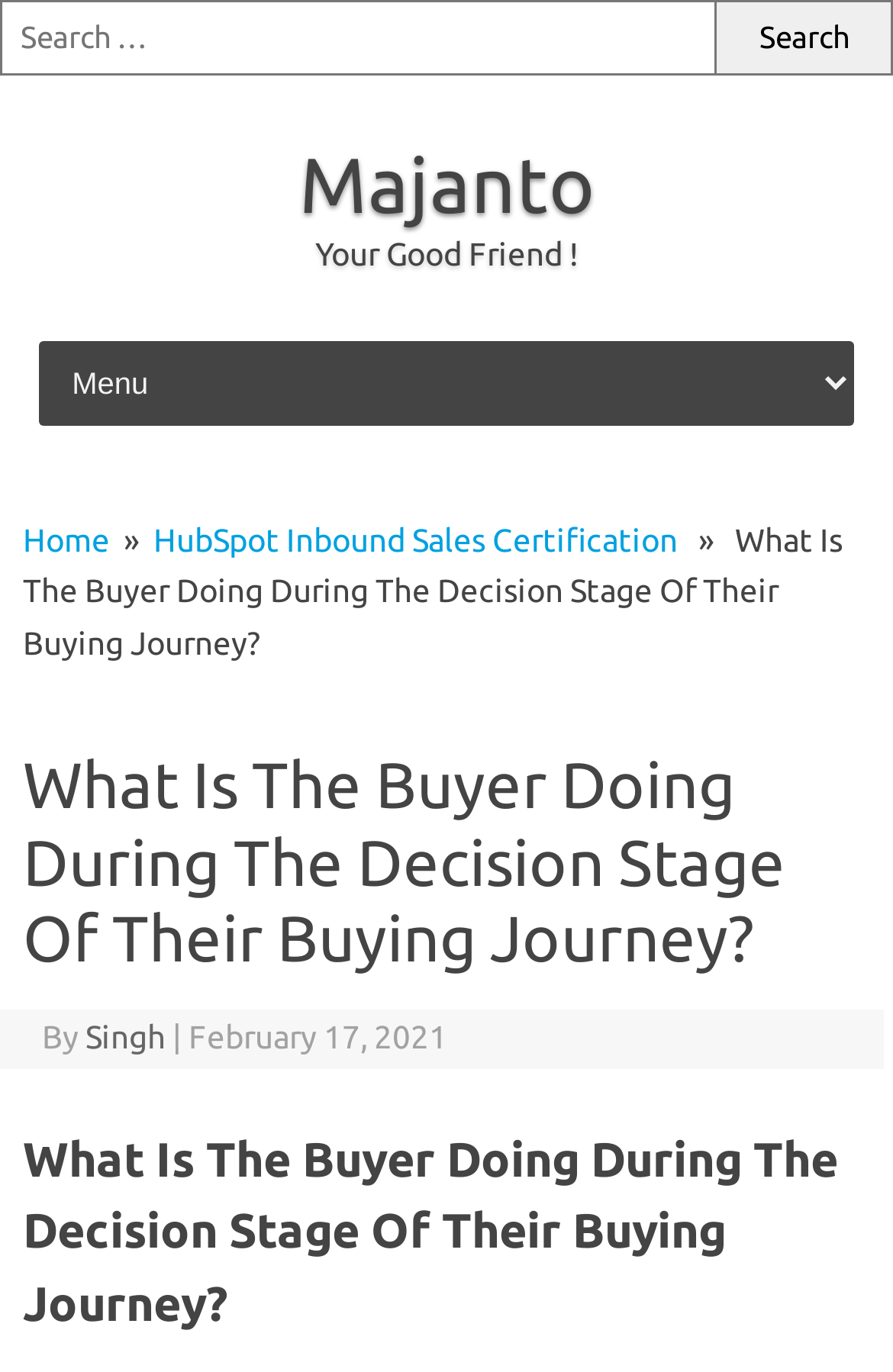Based on the image, provide a detailed and complete answer to the question: 
Is the search box expanded?

I checked the search box element and saw that it has a property 'expanded: False', which indicates that it is not expanded.